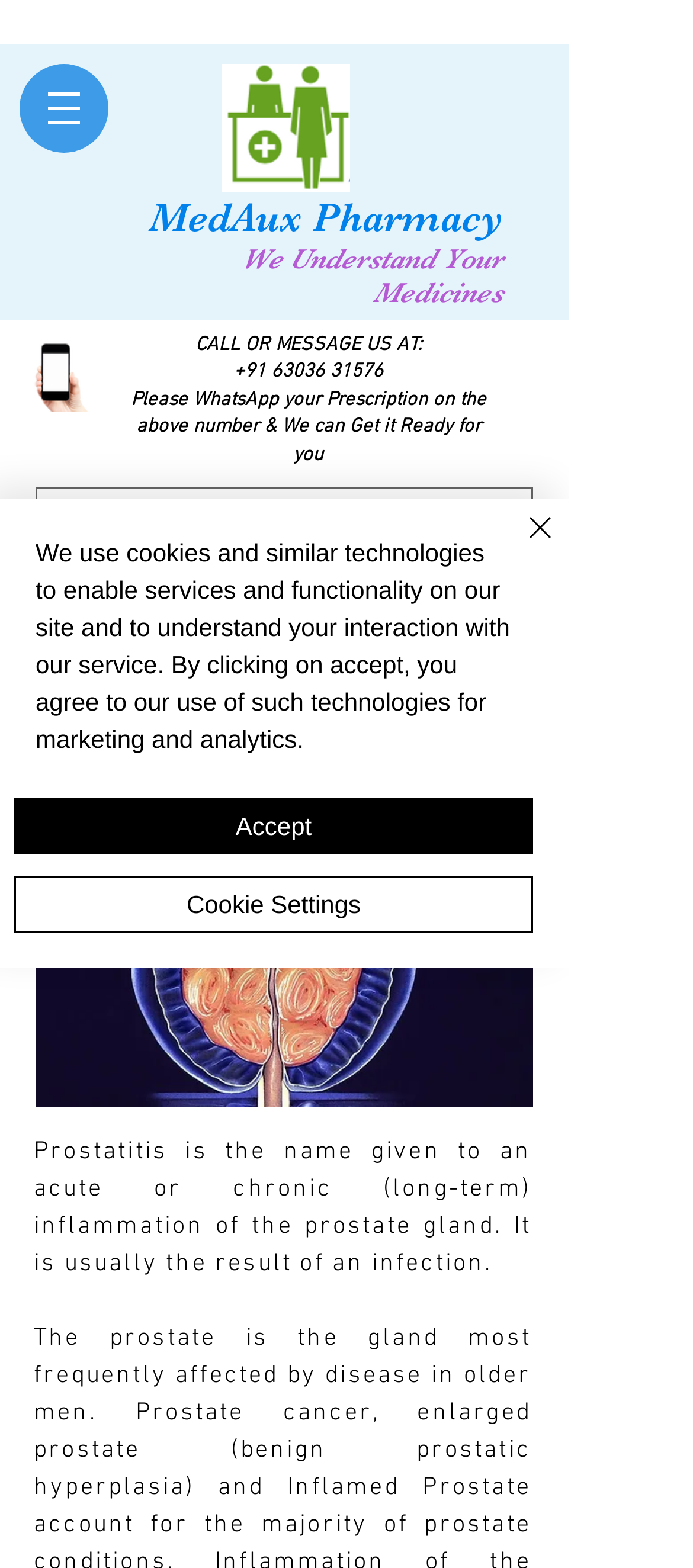Respond to the question below with a single word or phrase: What is the topic of the article below the search bar?

Prostate Inflammation